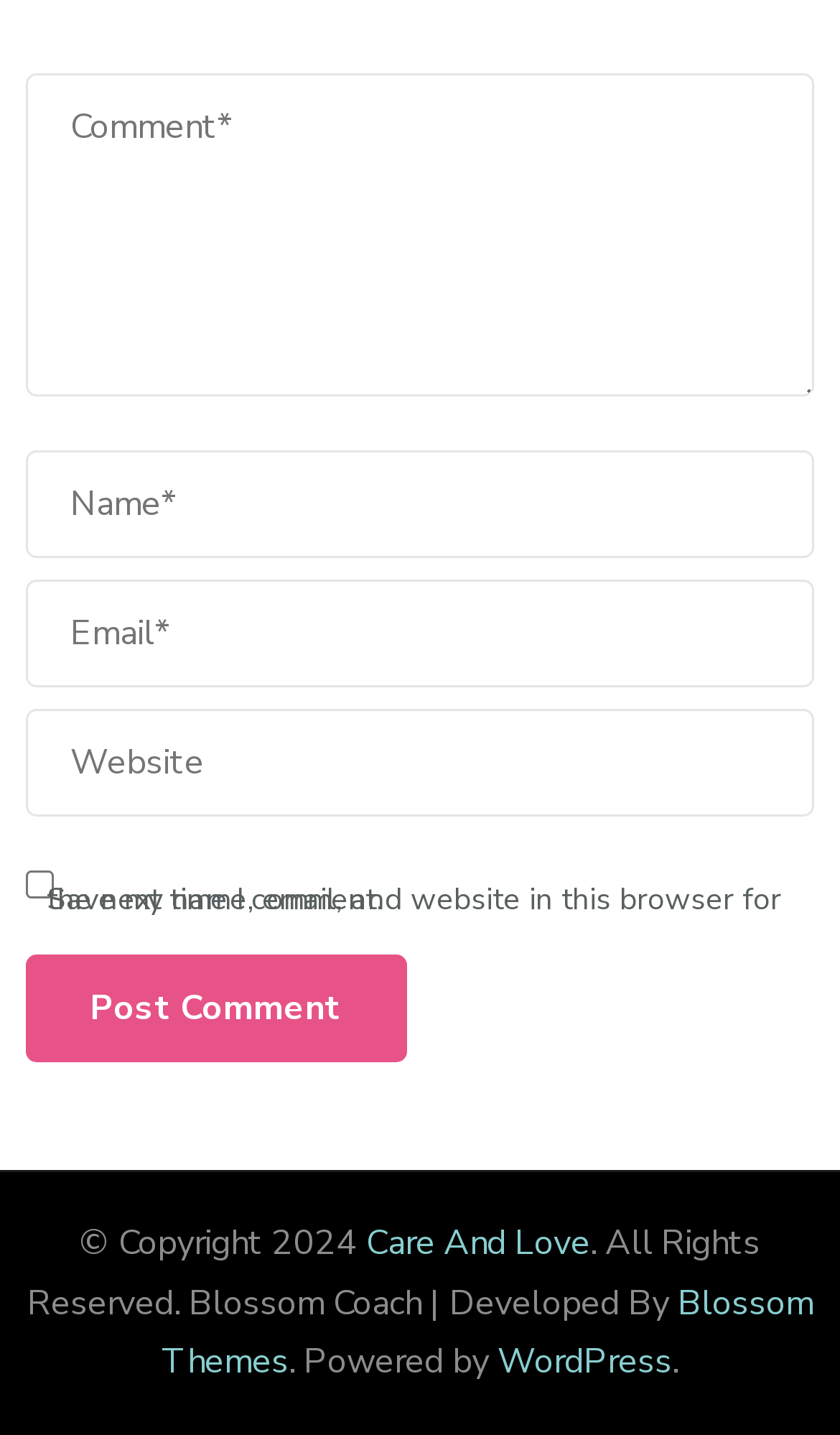Determine the bounding box coordinates of the target area to click to execute the following instruction: "Click the Post Comment button."

[0.03, 0.666, 0.484, 0.741]